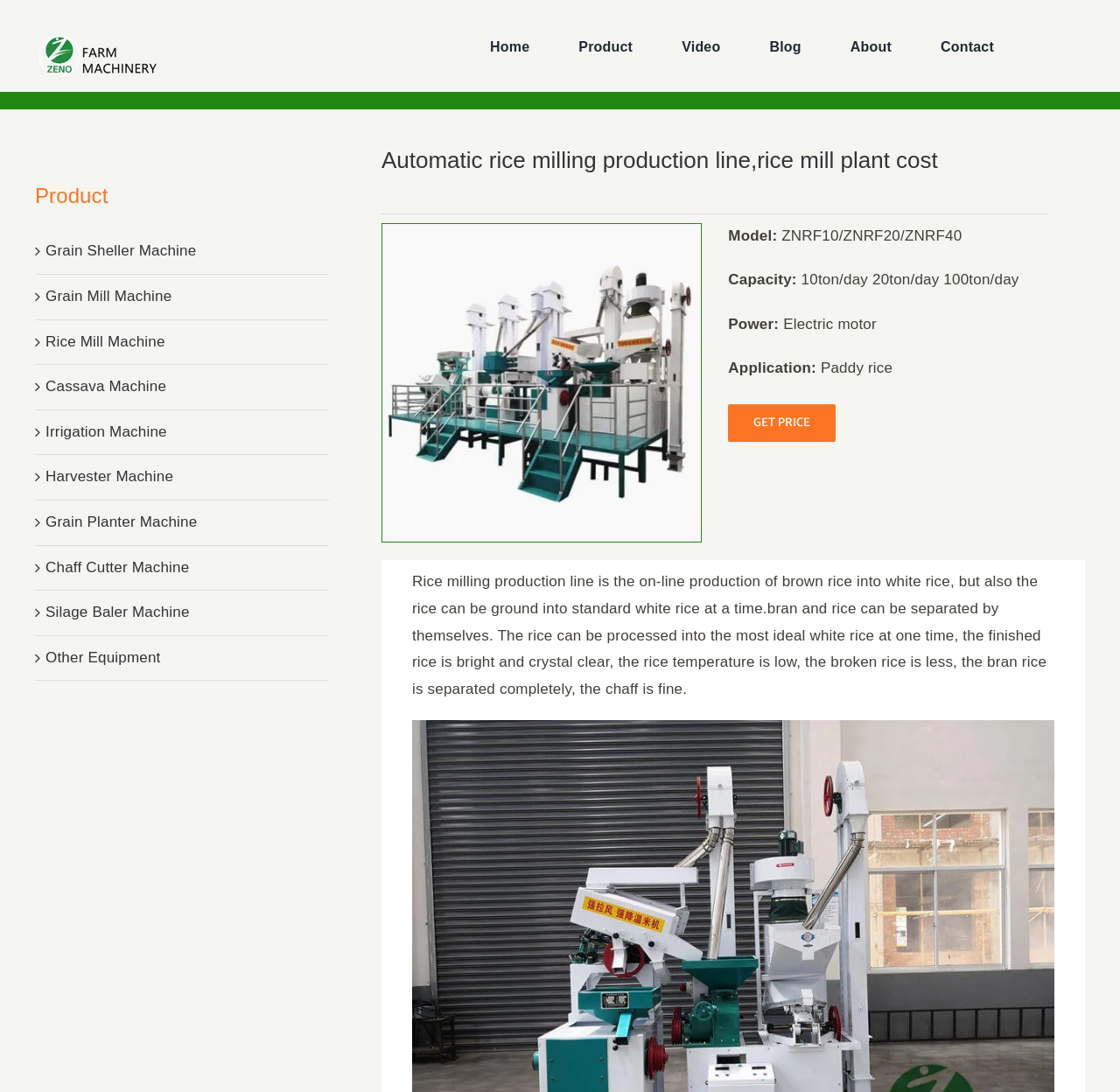Provide the bounding box coordinates for the UI element that is described by this text: "Home". The coordinates should be in the form of four float numbers between 0 and 1: [left, top, right, bottom].

[0.43, 0.025, 0.481, 0.063]